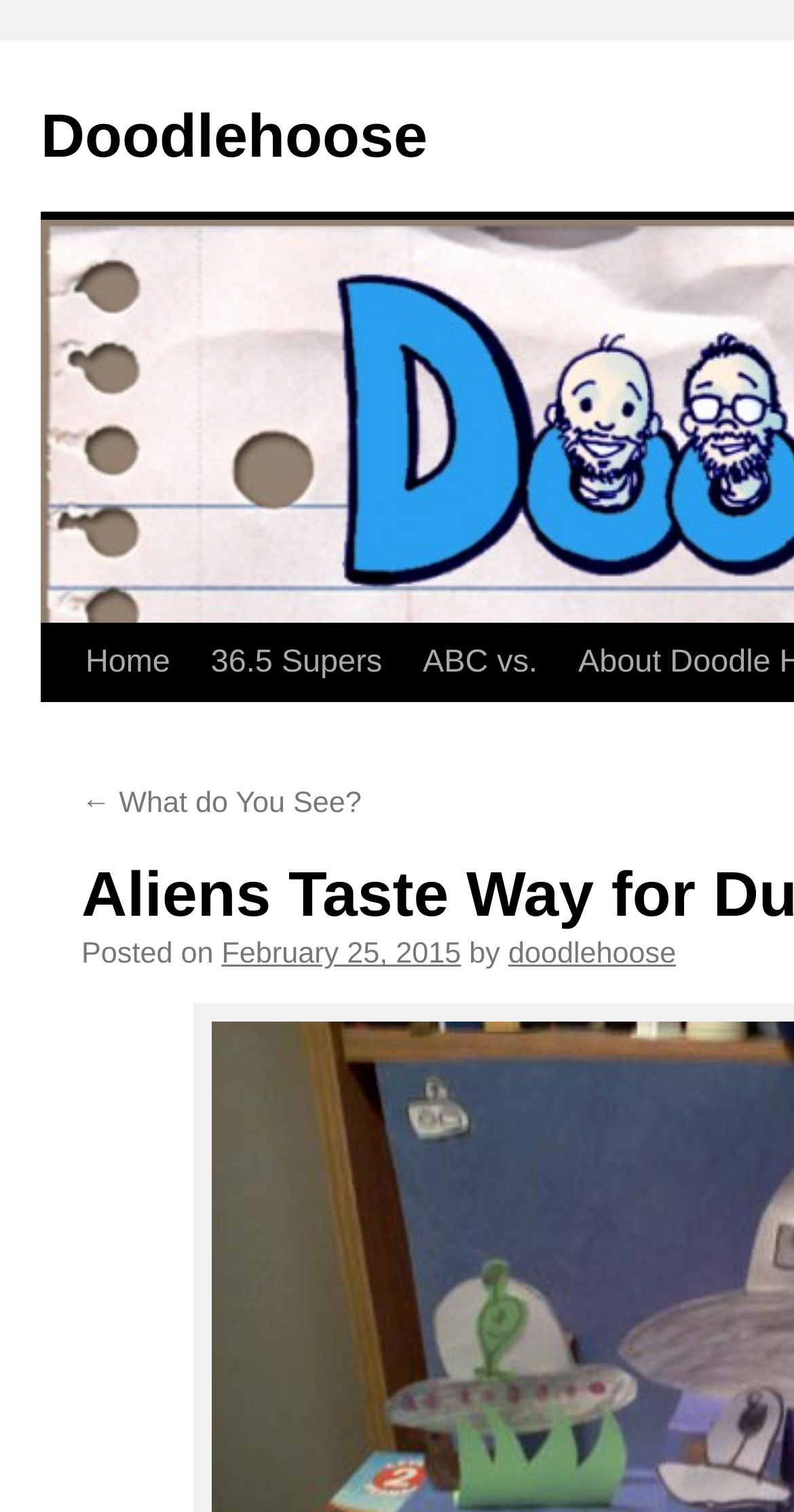Find the bounding box coordinates of the element I should click to carry out the following instruction: "check ABC vs".

[0.507, 0.413, 0.703, 0.464]